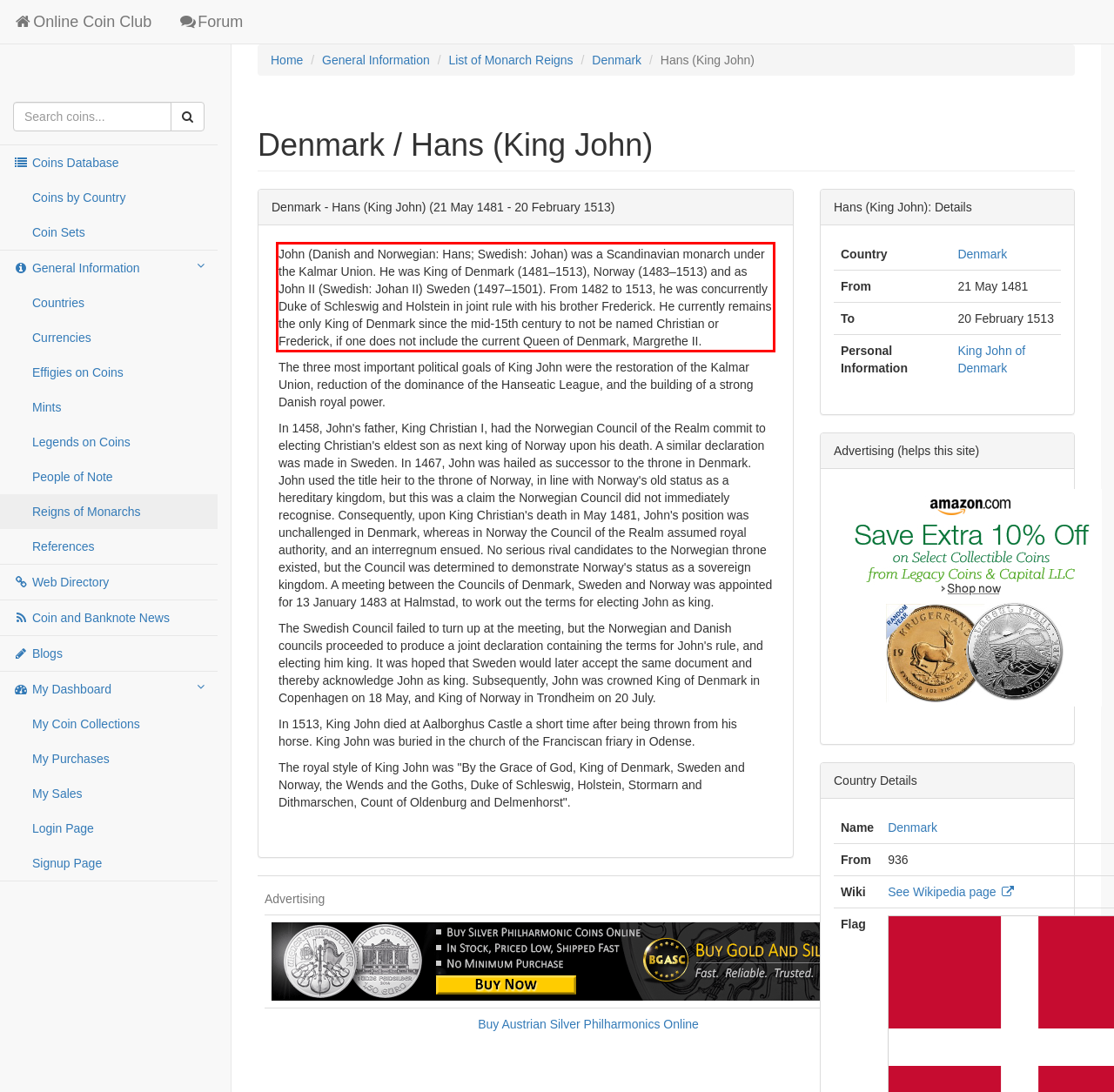With the given screenshot of a webpage, locate the red rectangle bounding box and extract the text content using OCR.

John (Danish and Norwegian: Hans; Swedish: Johan) was a Scandinavian monarch under the Kalmar Union. He was King of Denmark (1481–1513), Norway (1483–1513) and as John II (Swedish: Johan II) Sweden (1497–1501). From 1482 to 1513, he was concurrently Duke of Schleswig and Holstein in joint rule with his brother Frederick. He currently remains the only King of Denmark since the mid-15th century to not be named Christian or Frederick, if one does not include the current Queen of Denmark, Margrethe II.